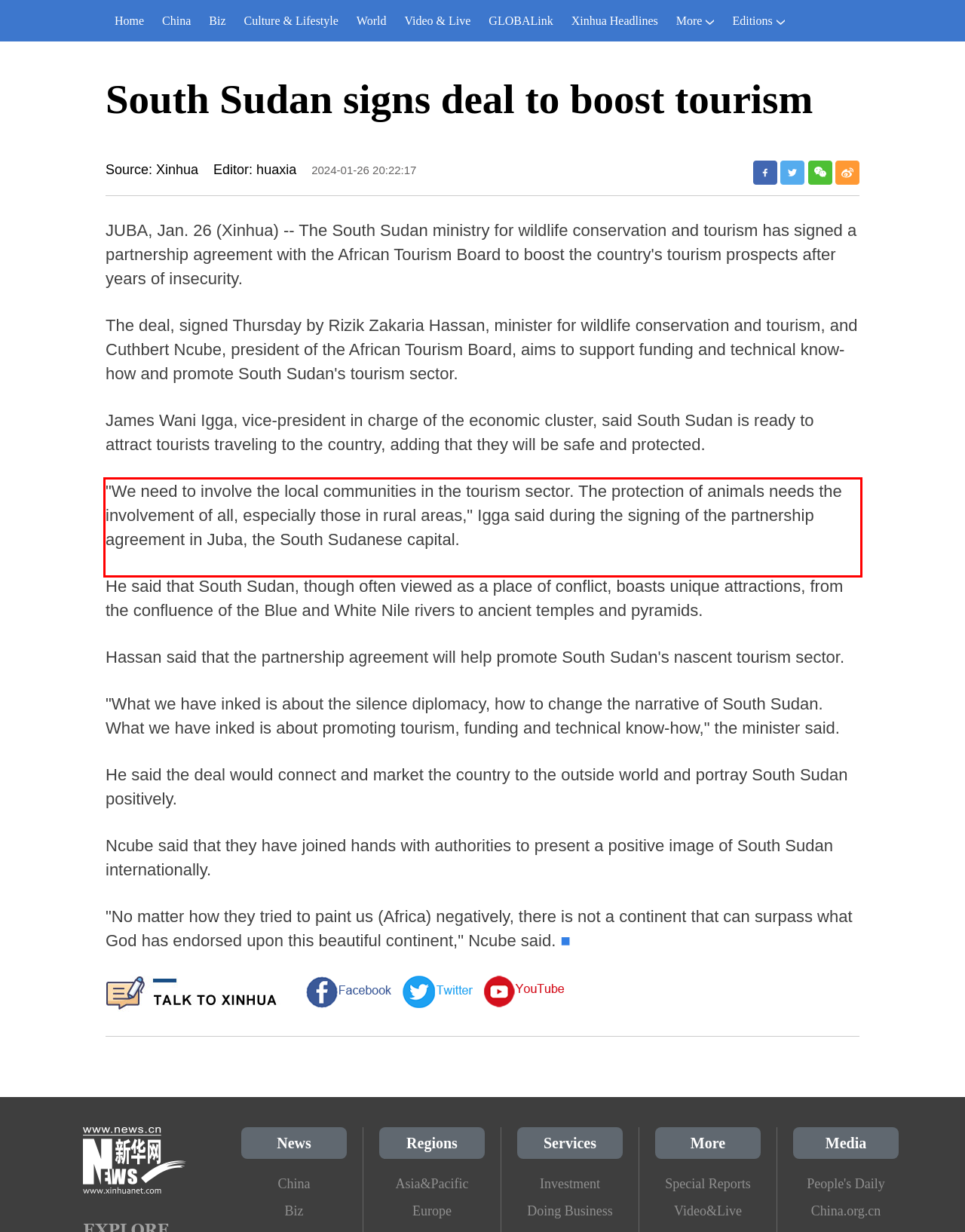Using the provided screenshot, read and generate the text content within the red-bordered area.

"We need to involve the local communities in the tourism sector. The protection of animals needs the involvement of all, especially those in rural areas," Igga said during the signing of the partnership agreement in Juba, the South Sudanese capital.